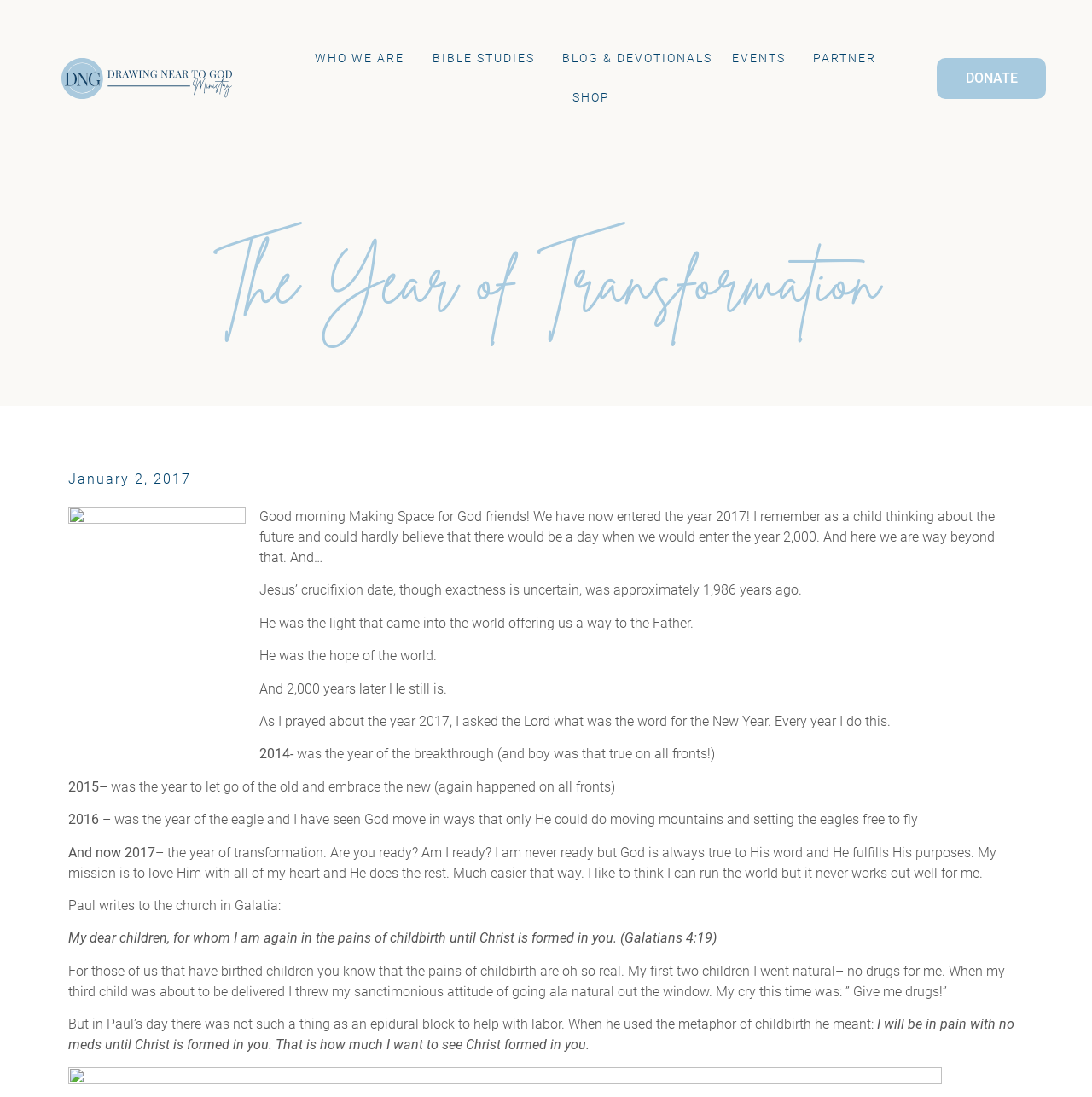What is the significance of the year 2014 according to the author?
Kindly offer a comprehensive and detailed response to the question.

The author mentions that 2014 was the year of breakthrough, implying that it was a significant year of change and growth for them.